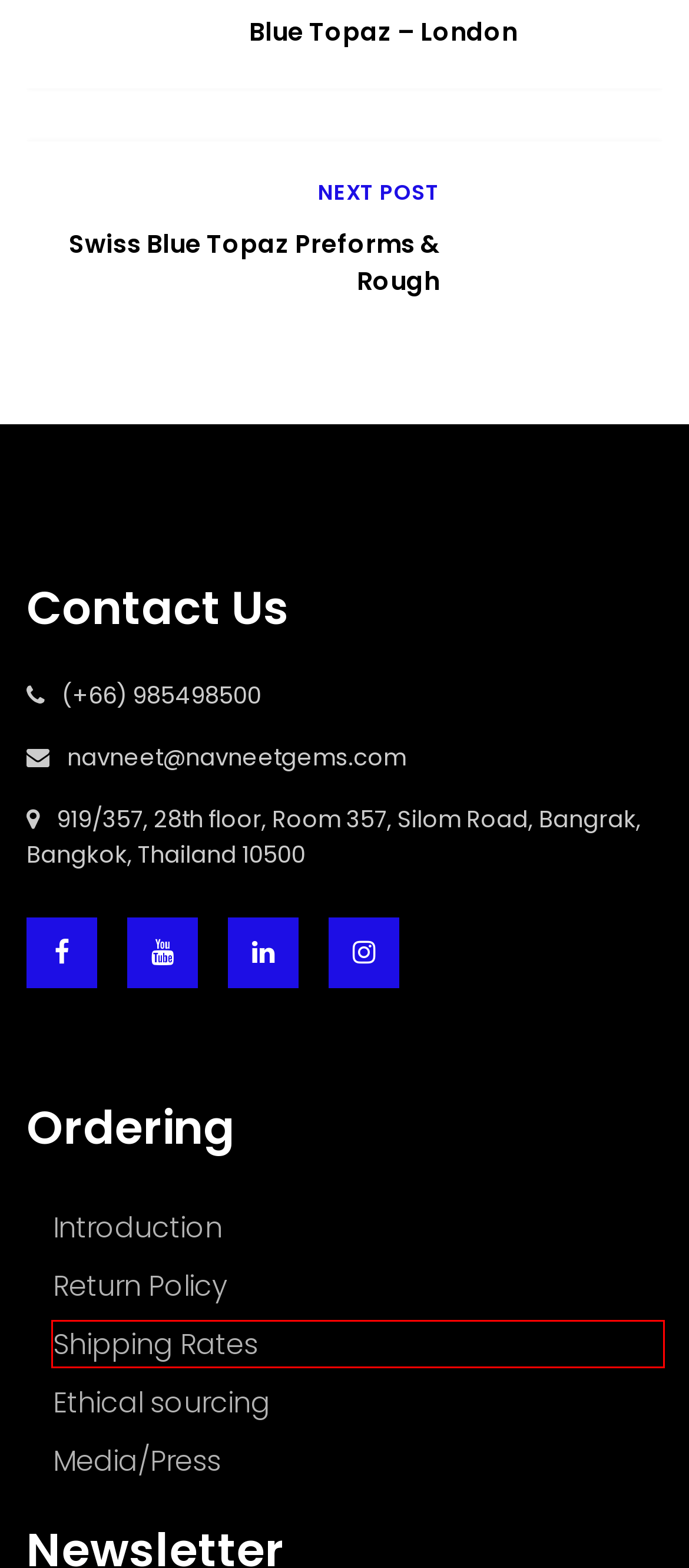Analyze the screenshot of a webpage that features a red rectangle bounding box. Pick the webpage description that best matches the new webpage you would see after clicking on the element within the red bounding box. Here are the candidates:
A. Return policies of Navneetgems.com
B. Wholesale Quartz - Buy Loose Quartz Gems
C. Discover the Enchantment of Tanzanian No-Heat Color-Change Sapphires: A Rare Gemstone Delight
D. Know Shipping Prices - Navneet Gems
E. Semi Precious Gems - Wholesale Online Suppliers
F. Sky, swiss blue topaz rough and preforms in good color
G. Mozambique Rubies: Value, opportunities & Considerations
H. Navneet Gems as seen in Press release (Media)

D